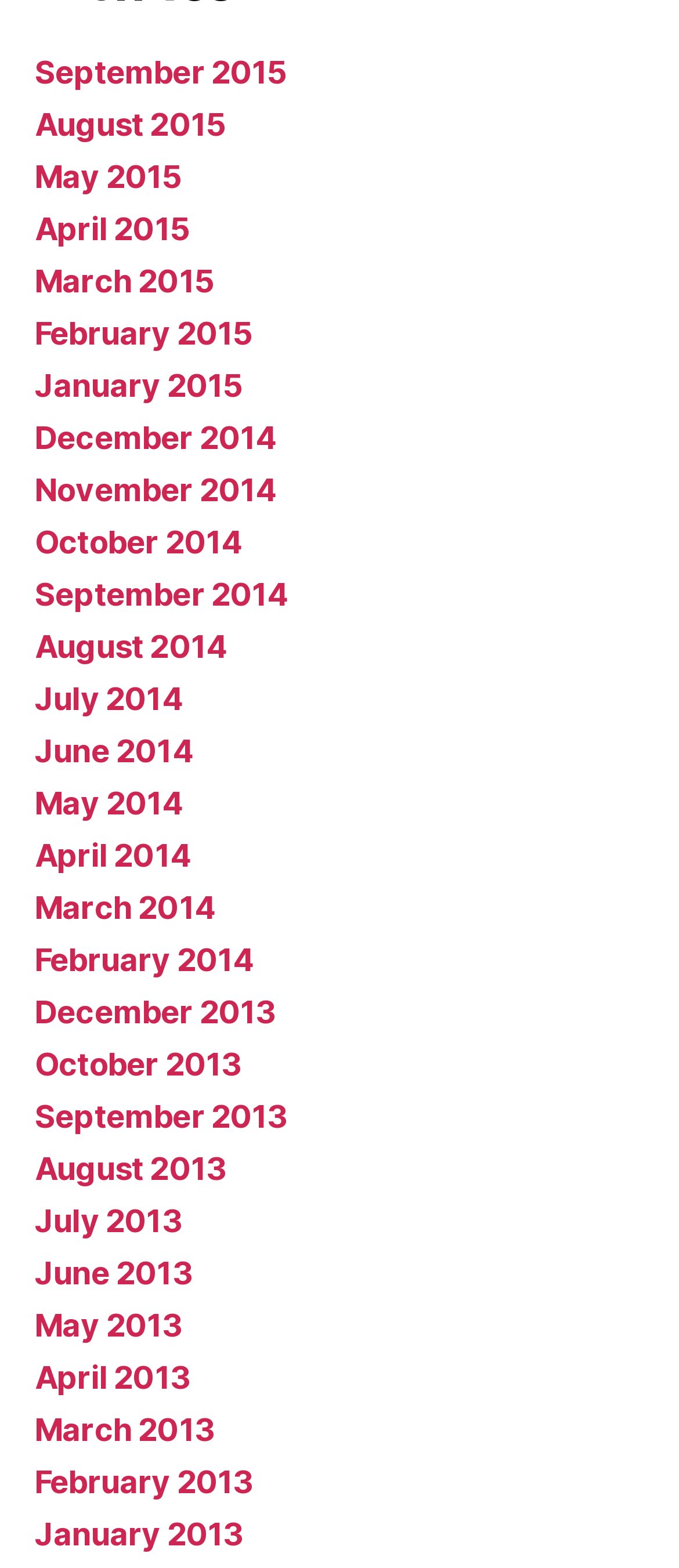Are there any months listed in 2012?
Examine the image and provide an in-depth answer to the question.

I examined the list of links and did not find any months listed in 2012. The earliest year listed is 2013.